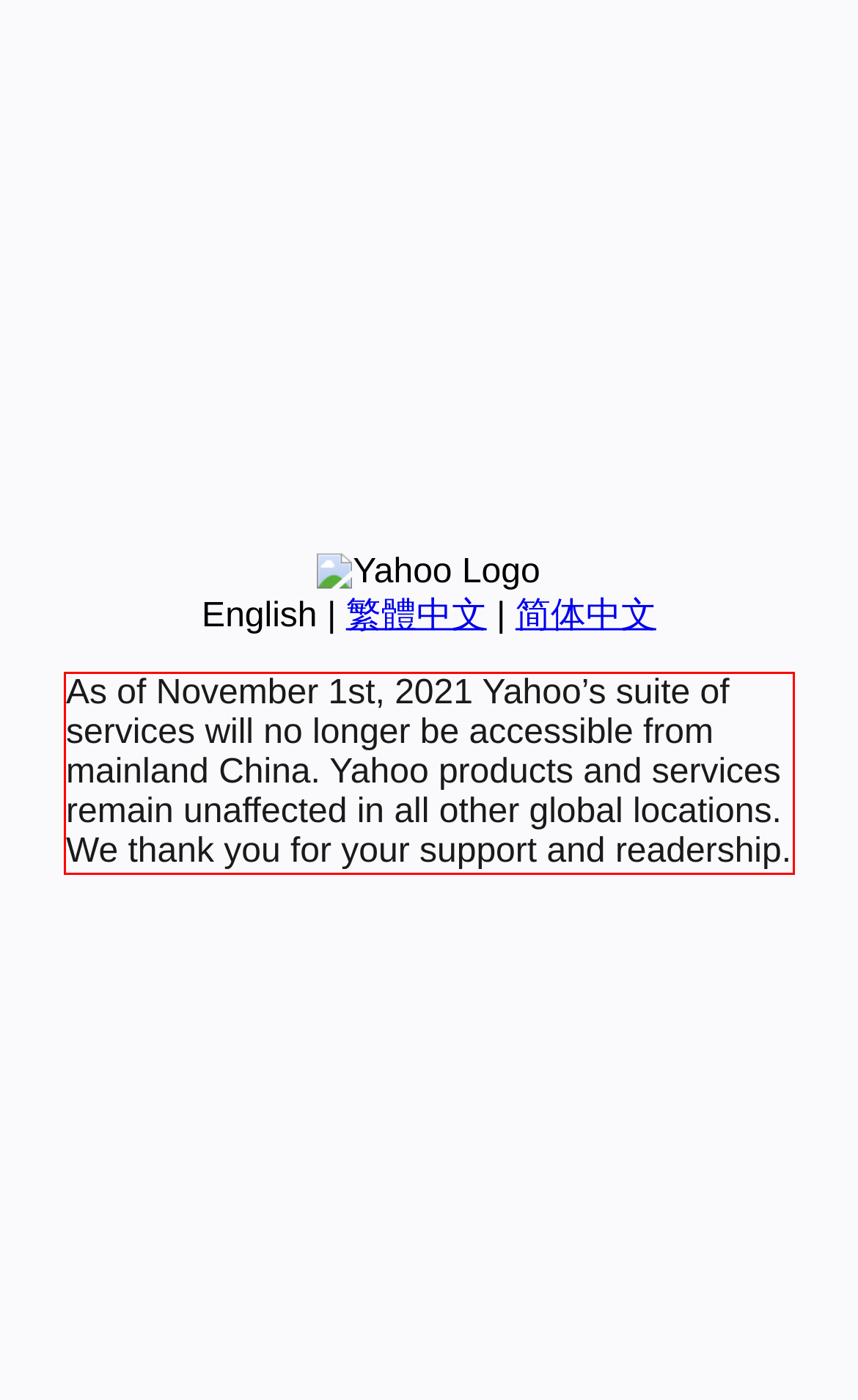Using the provided webpage screenshot, recognize the text content in the area marked by the red bounding box.

As of November 1st, 2021 Yahoo’s suite of services will no longer be accessible from mainland China. Yahoo products and services remain unaffected in all other global locations. We thank you for your support and readership.